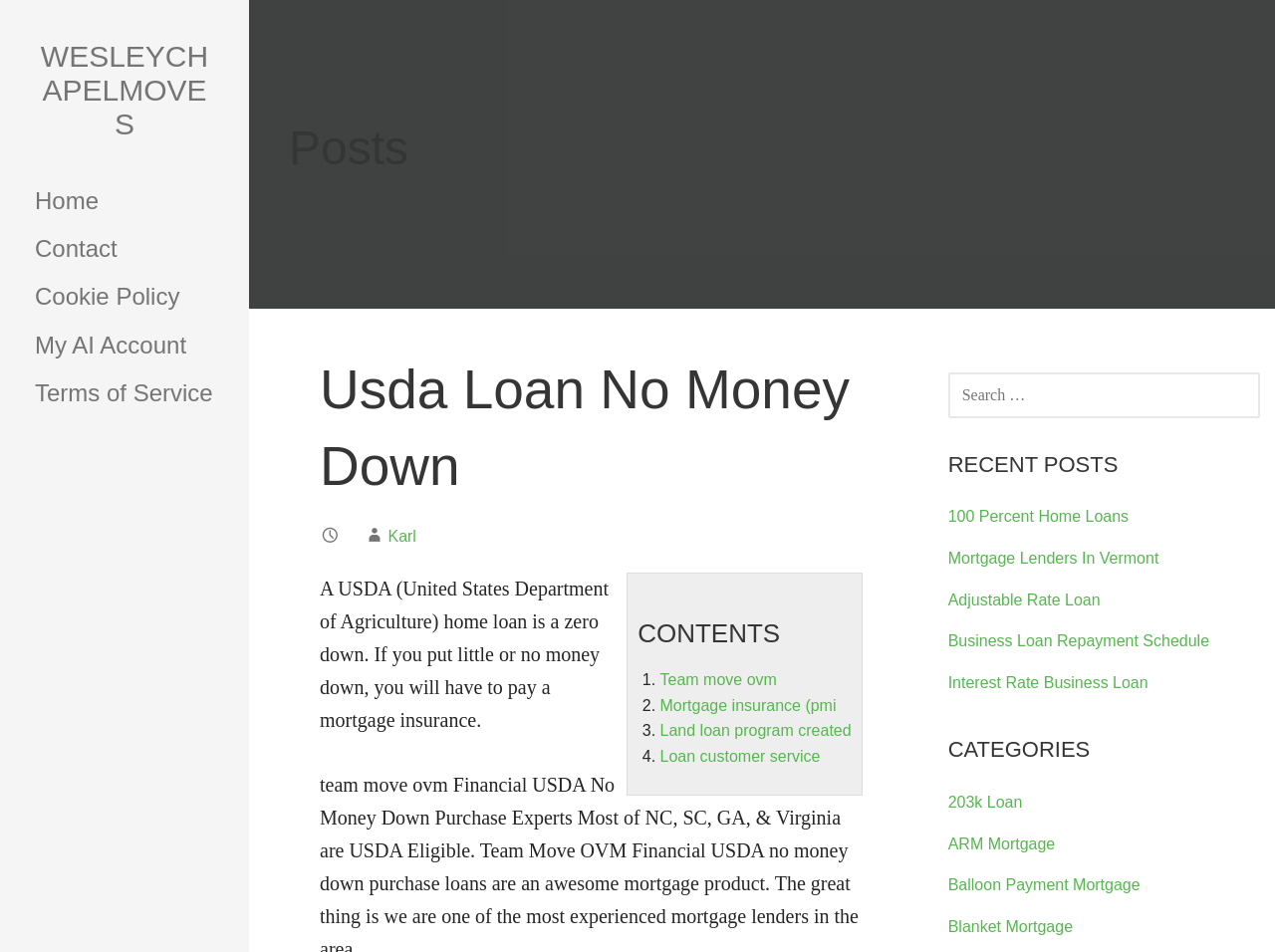What is the purpose of the search box?
Based on the image, give a concise answer in the form of a single word or short phrase.

Search for posts